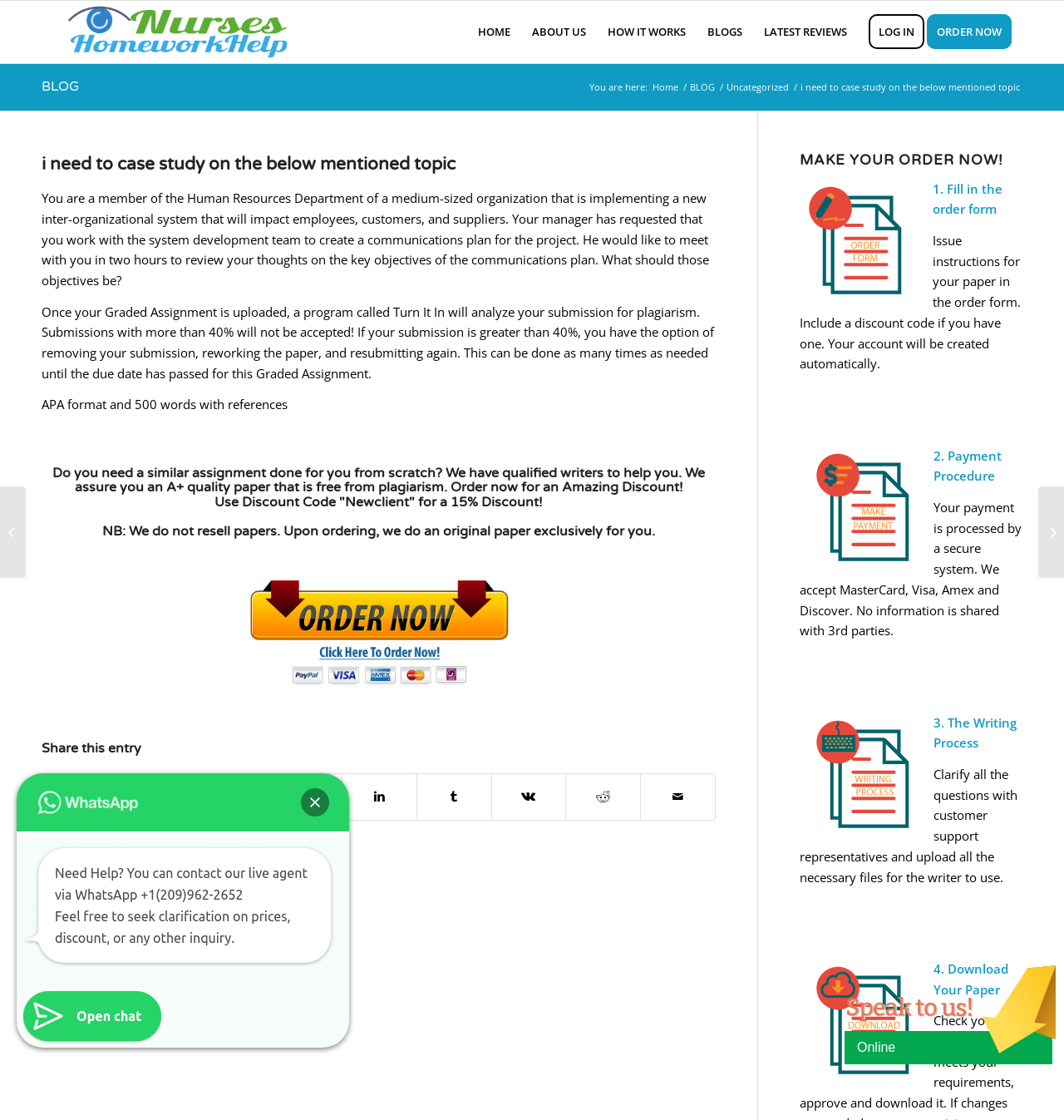Answer the question using only a single word or phrase: 
What is the discount code mentioned on the webpage?

Newclient